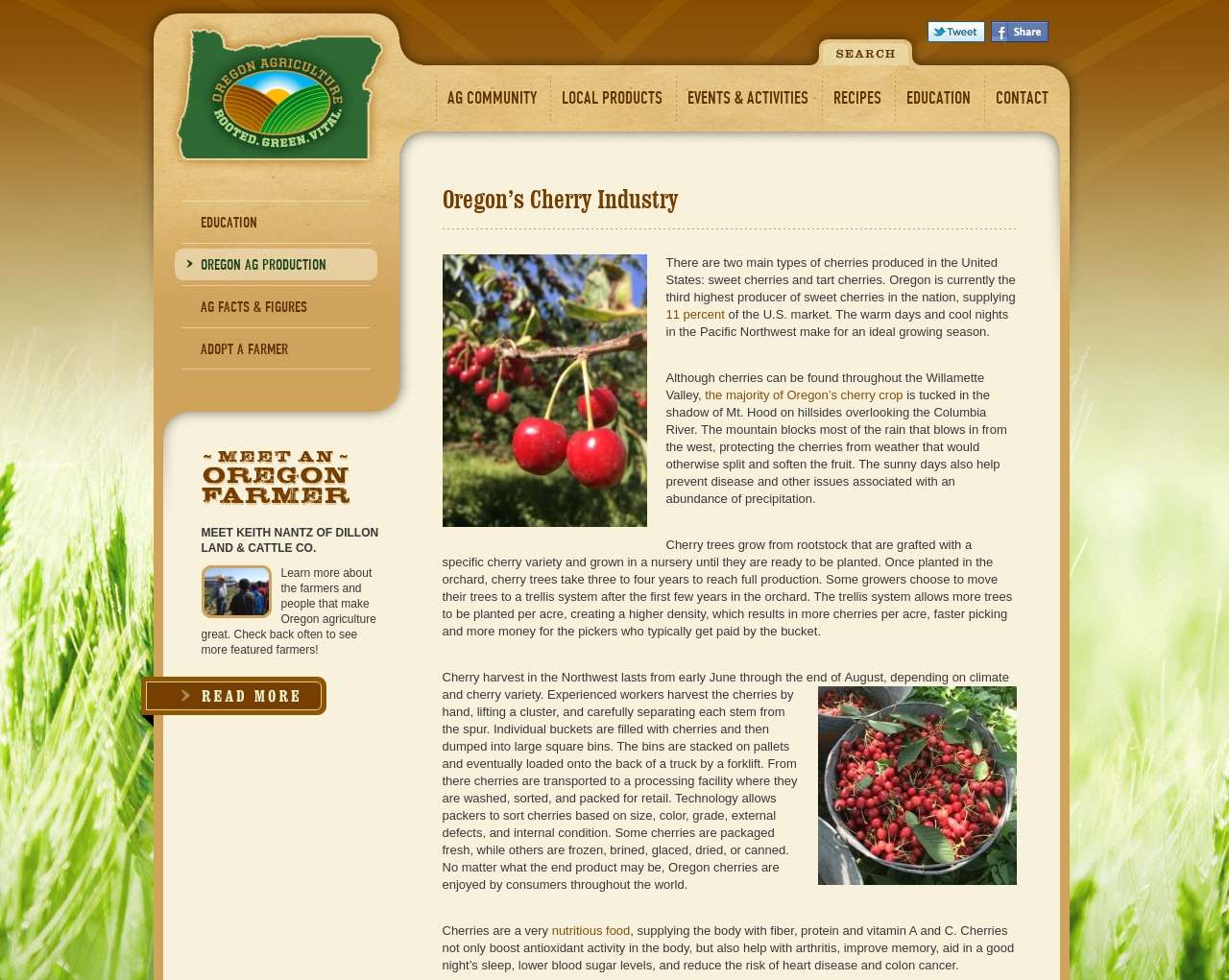Give a concise answer using only one word or phrase for this question:
What are some of the health benefits of cherries?

Antioxidant activity, arthritis relief, and more